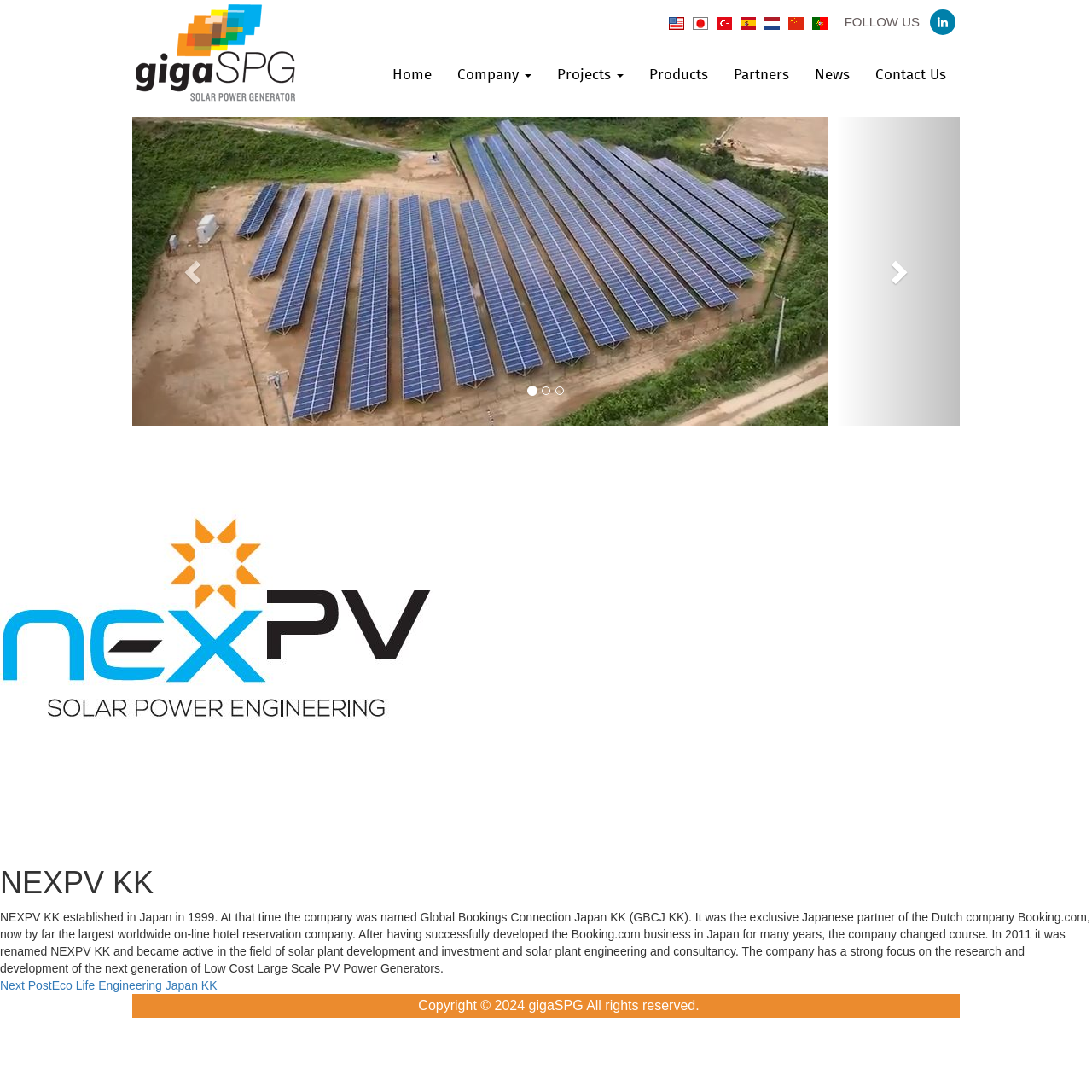Carefully examine the image and provide an in-depth answer to the question: What is the copyright year mentioned on the webpage?

The copyright information is located at the bottom of the webpage, and it mentions 'Copyright © 2024 gigaSPG All rights reserved.' The year mentioned is 2024.